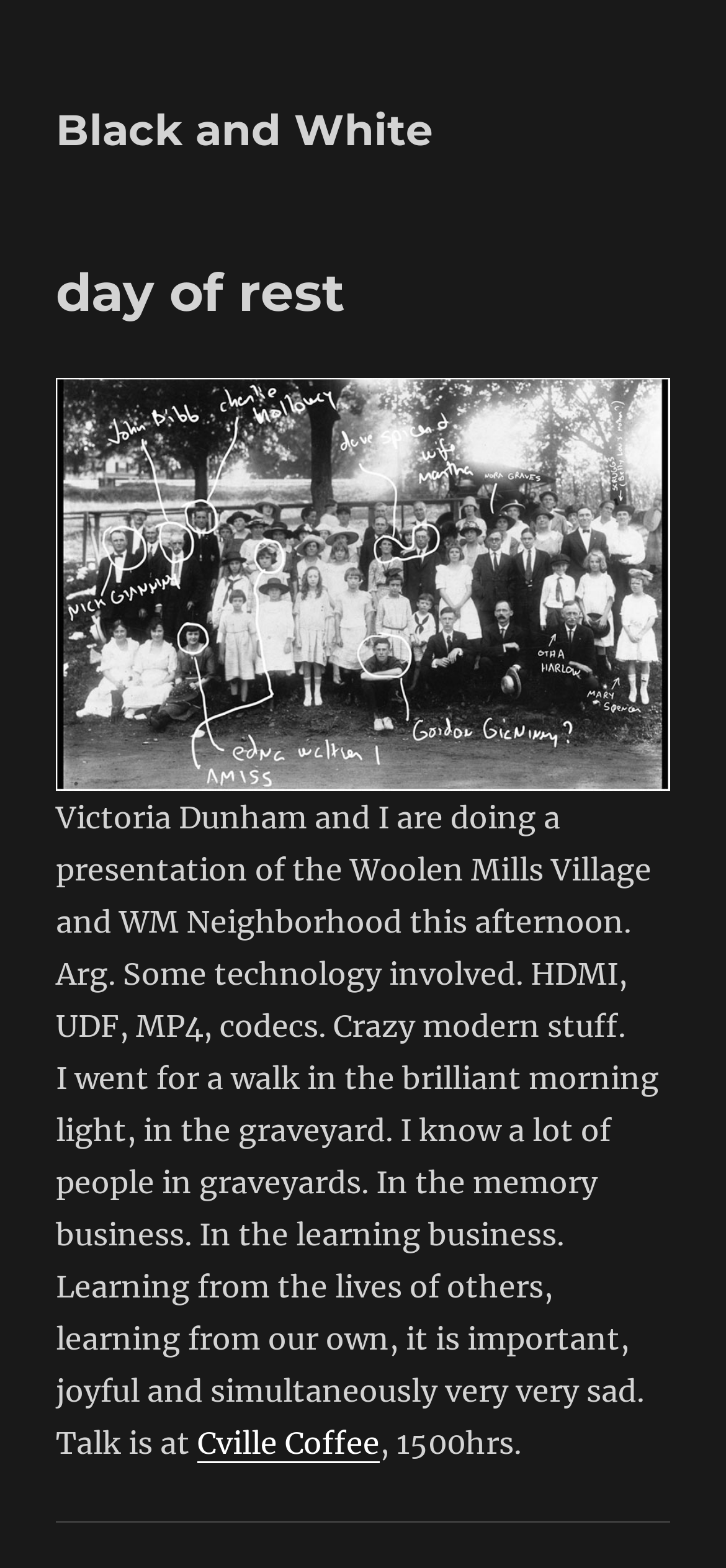What is the author doing in the graveyard?
Refer to the image and give a detailed response to the question.

The text 'I went for a walk in the brilliant morning light, in the graveyard.' indicates that the author is taking a walk in the graveyard, possibly to reflect or enjoy the morning light.